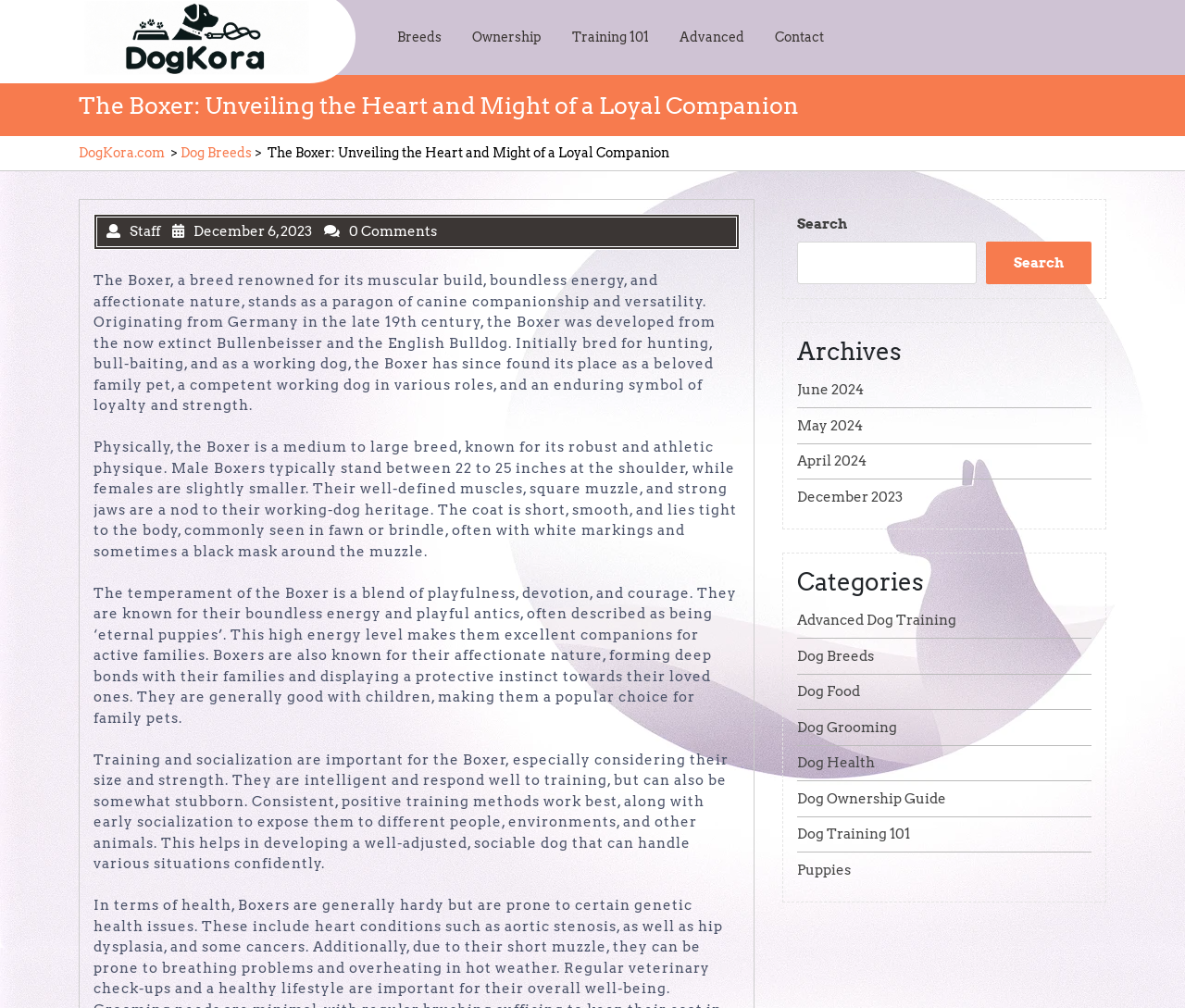How many comments does the article have?
Using the information from the image, give a concise answer in one word or a short phrase.

0